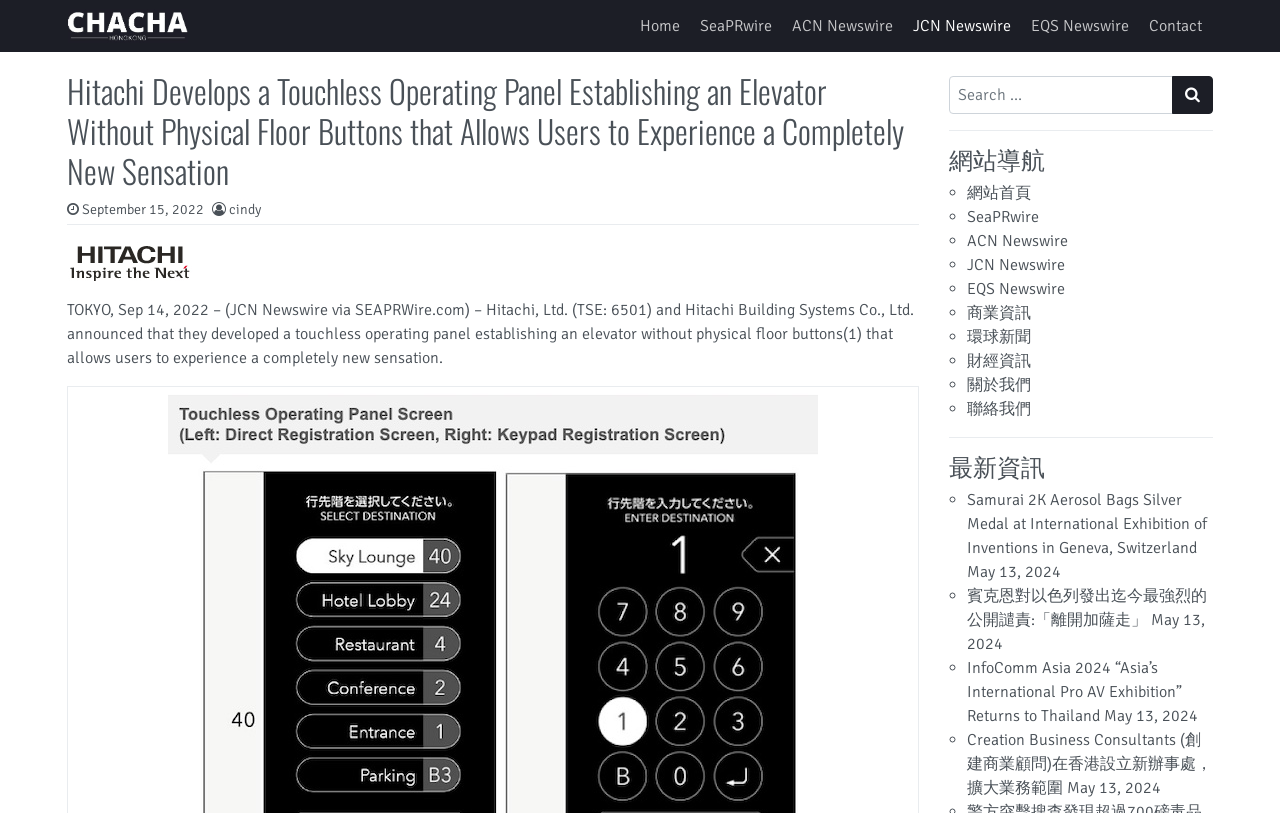From the given element description: "Creation Business Consultants (創建商業顧問)在香港設立新辦事處，擴大業務範圍", find the bounding box for the UI element. Provide the coordinates as four float numbers between 0 and 1, in the order [left, top, right, bottom].

[0.755, 0.898, 0.947, 0.982]